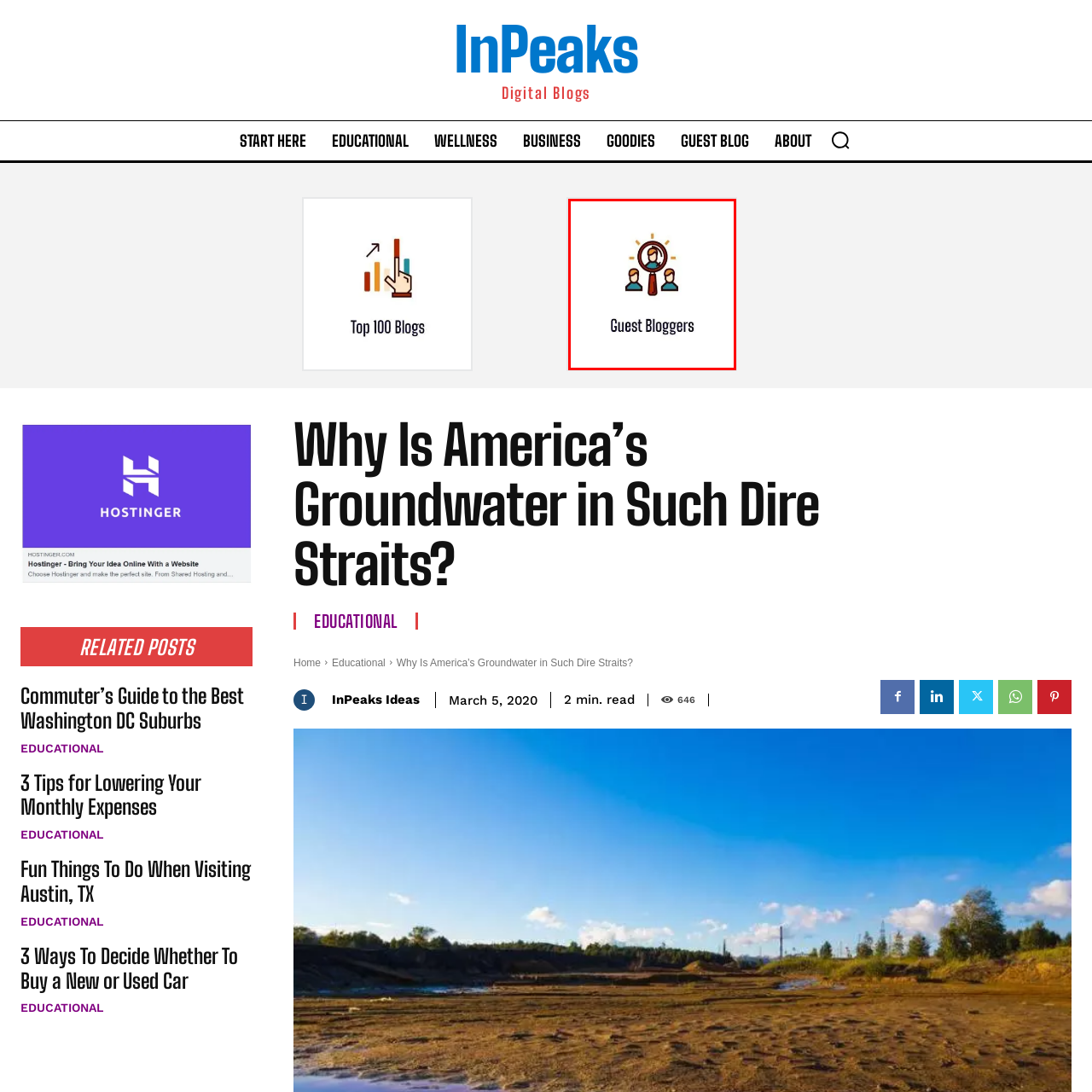Provide an in-depth caption for the picture enclosed by the red frame.

The image titled "Guest Bloggers" features a stylized illustration depicting a magnifying glass highlighting one individual, flanked by two smaller figures. This visual represents the concept of guest blogging, emphasizing the idea of bringing diverse voices and perspectives to a platform. Below the illustration, the text "Guest Bloggers" is prominently displayed in a clean, modern font, reinforcing the theme of collaboration and community within blogging. This imagery invites readers to explore the contributions and insights from various guest authors featured on the platform.